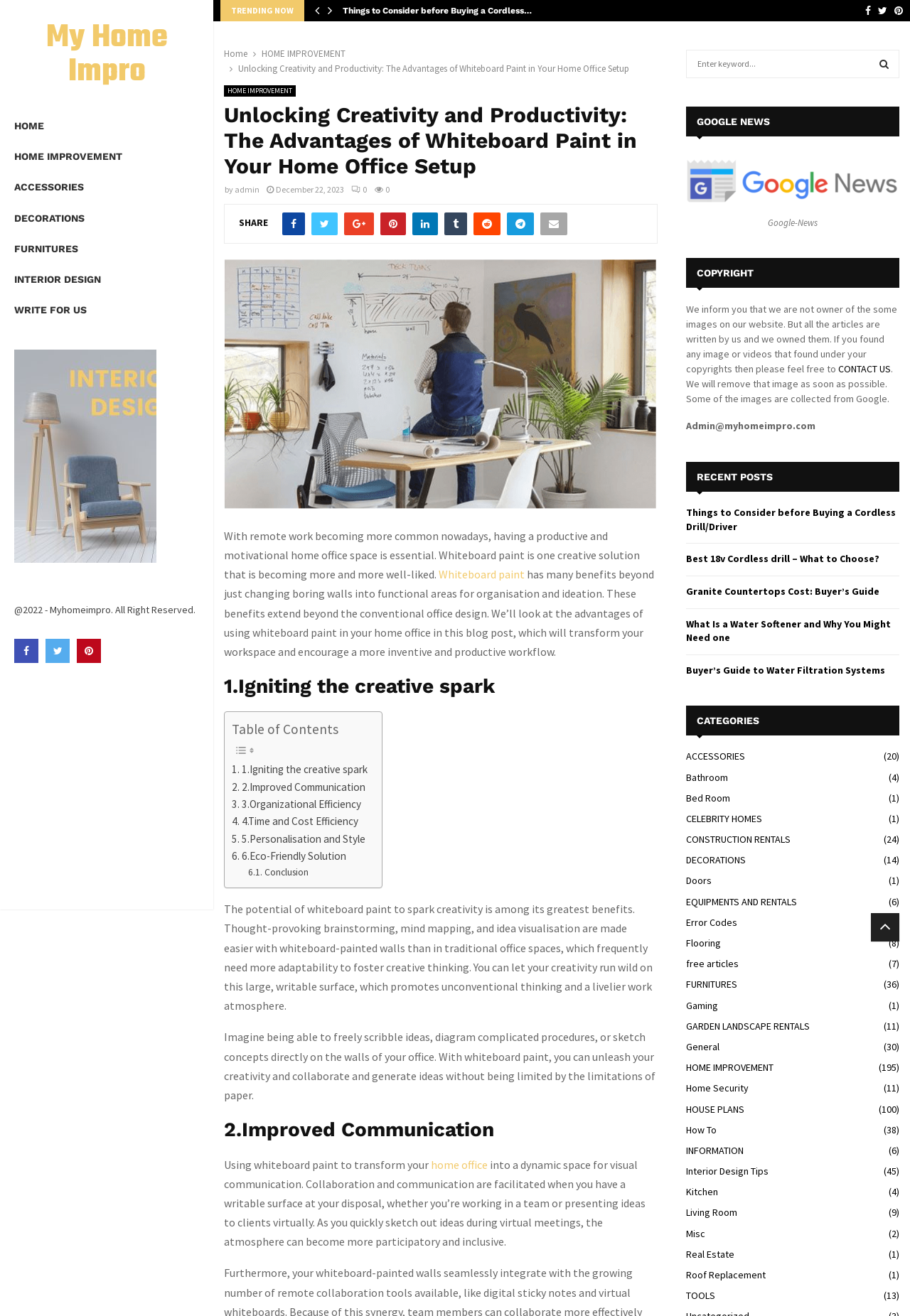What is the purpose of the search box?
Based on the screenshot, provide a one-word or short-phrase response.

To search the website